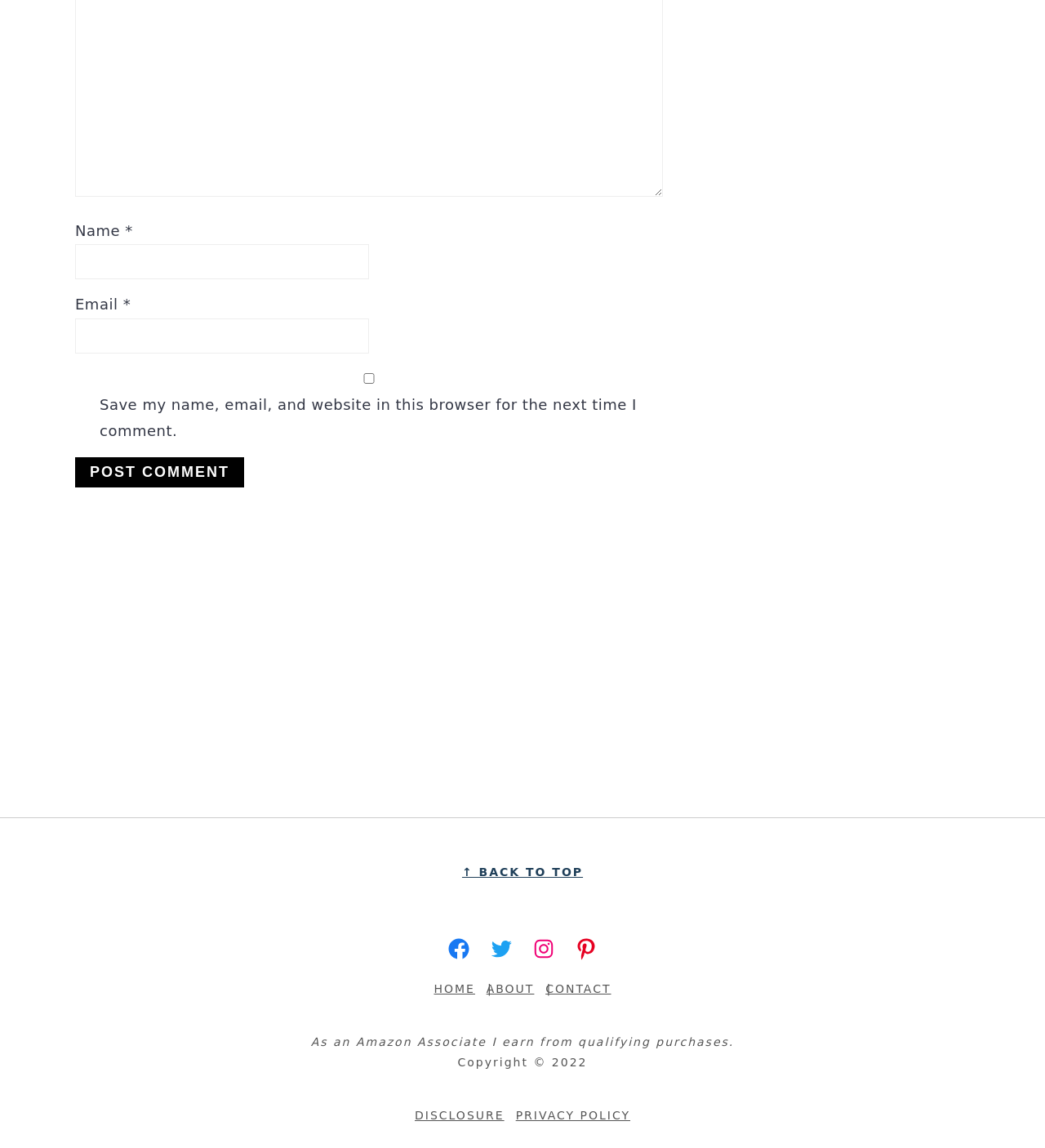Please identify the bounding box coordinates of where to click in order to follow the instruction: "Enter your name".

[0.072, 0.213, 0.353, 0.243]